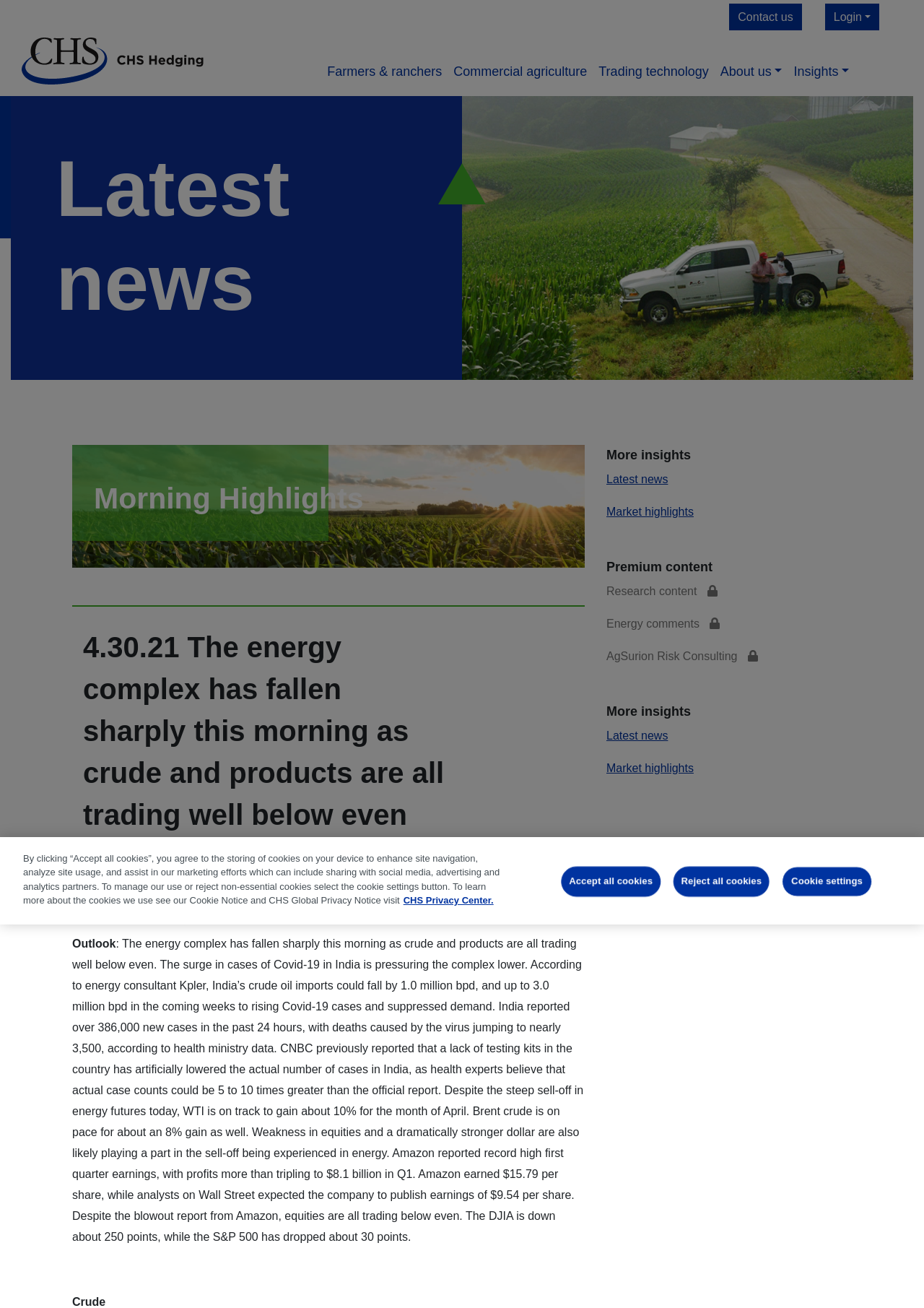What is the date of the article? Please answer the question using a single word or phrase based on the image.

Apr 30, 2021